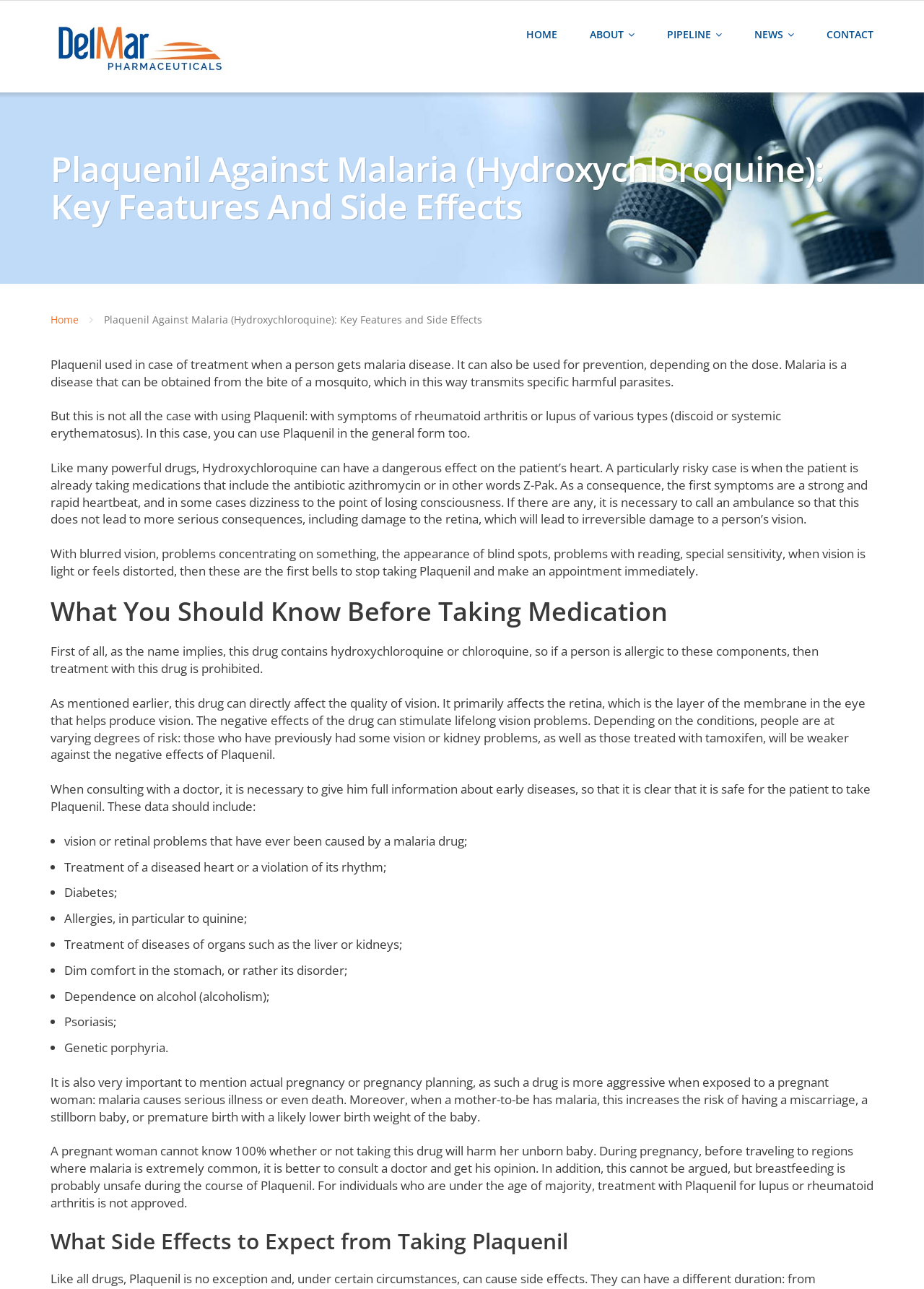Who should not take Plaquenil?
Using the image as a reference, give an elaborate response to the question.

According to the webpage, if a person is allergic to hydroxychloroquine or chloroquine, then treatment with Plaquenil is prohibited. Additionally, people with certain medical conditions, such as vision or retinal problems, heart disease, diabetes, and others, should also consult with a doctor before taking Plaquenil.